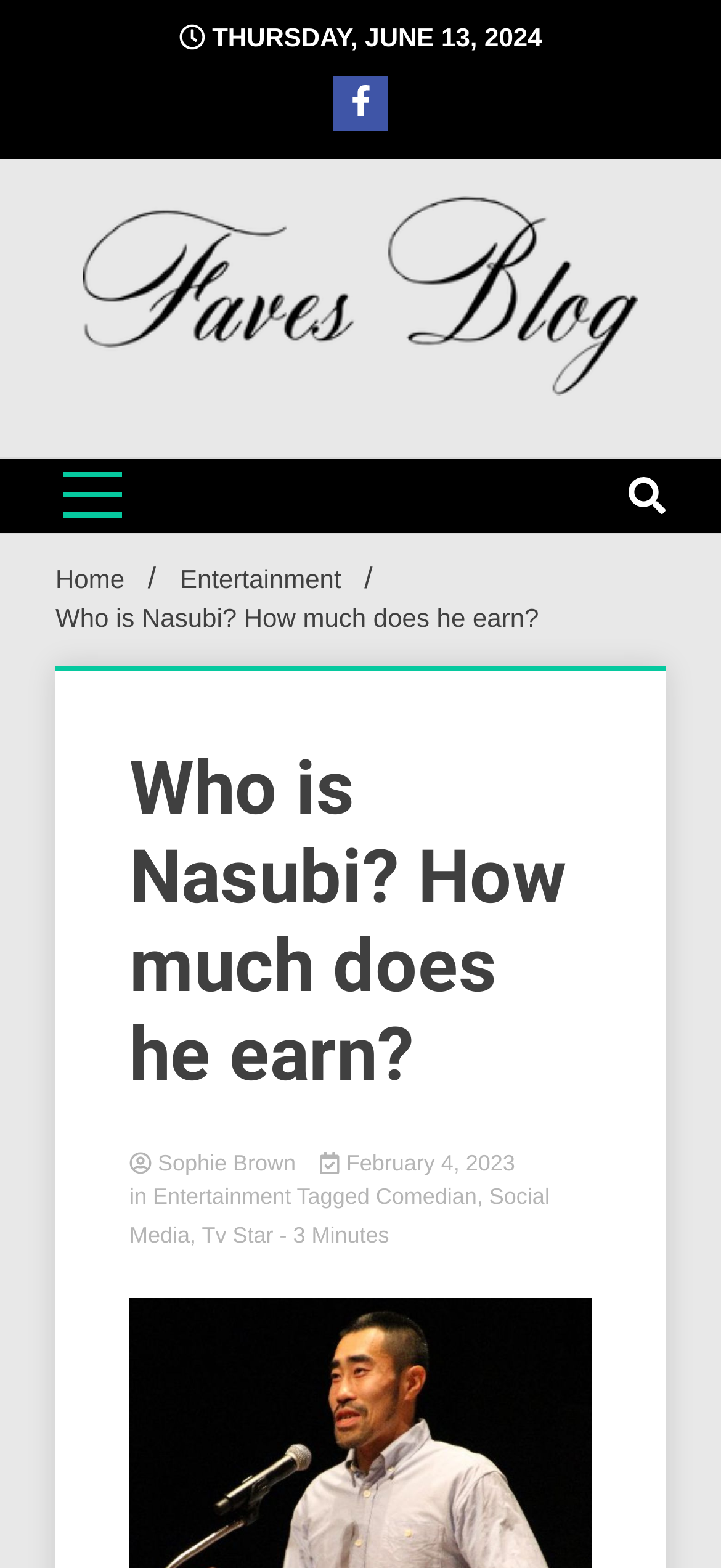What is the name of the blog?
Please provide an in-depth and detailed response to the question.

I found the name of the blog by looking at the heading element with the text 'Faves Blog' which is located at the top of the webpage, below the date.